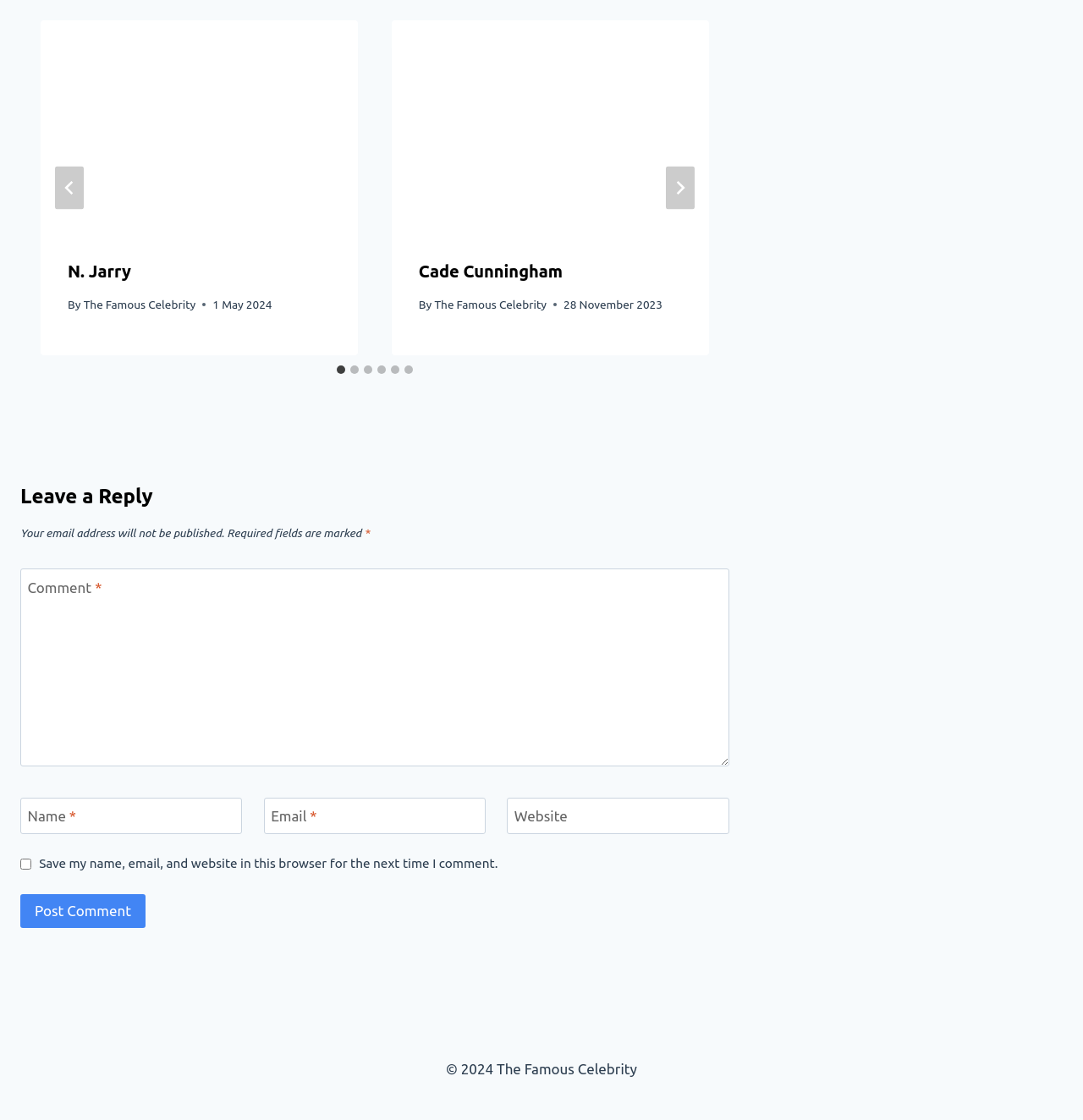Show me the bounding box coordinates of the clickable region to achieve the task as per the instruction: "Leave a comment".

[0.019, 0.508, 0.673, 0.684]